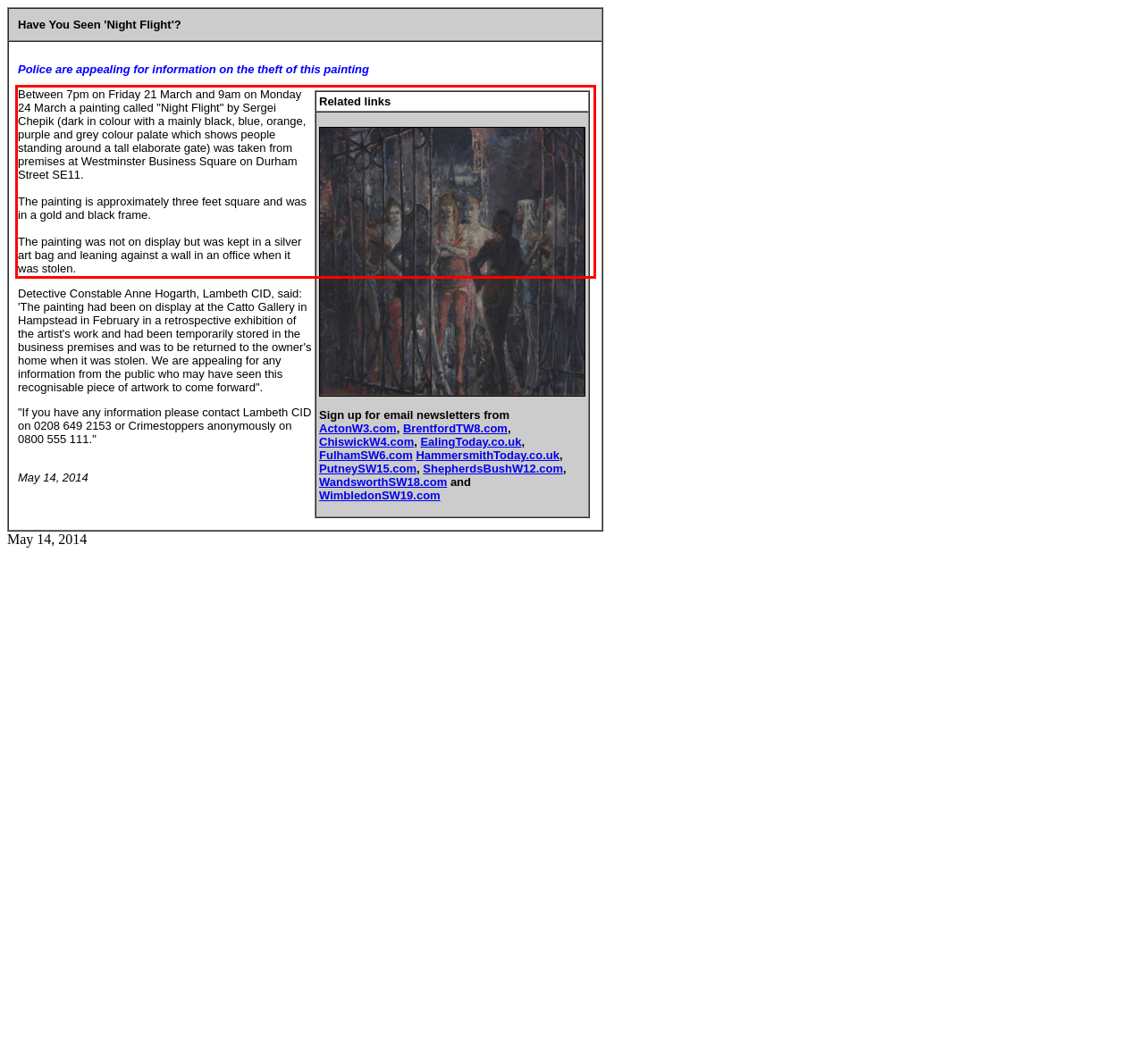The screenshot you have been given contains a UI element surrounded by a red rectangle. Use OCR to read and extract the text inside this red rectangle.

Between 7pm on Friday 21 March and 9am on Monday 24 March a painting called "Night Flight" by Sergei Chepik (dark in colour with a mainly black, blue, orange, purple and grey colour palate which shows people standing around a tall elaborate gate) was taken from premises at Westminster Business Square on Durham Street SE11. The painting is approximately three feet square and was in a gold and black frame. The painting was not on display but was kept in a silver art bag and leaning against a wall in an office when it was stolen.